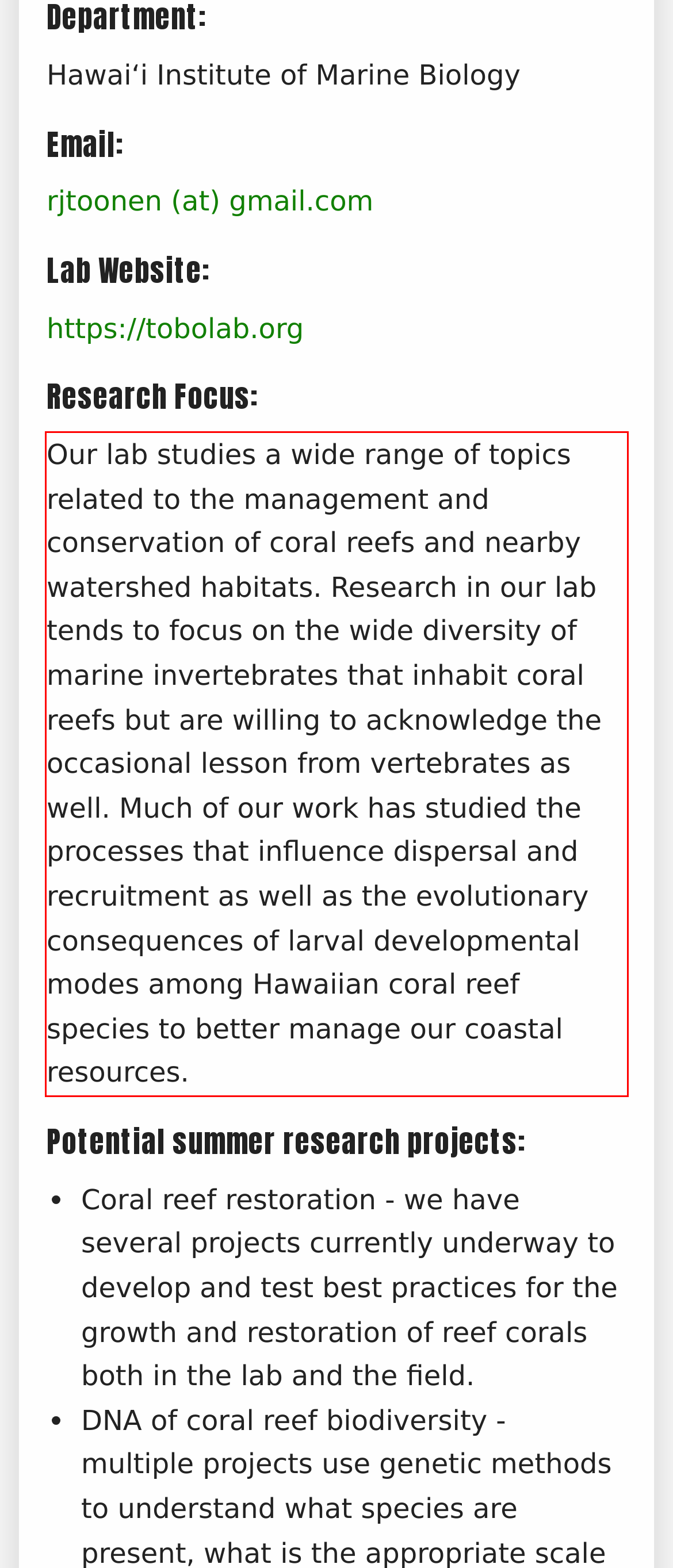Using the provided screenshot of a webpage, recognize and generate the text found within the red rectangle bounding box.

Our lab studies a wide range of topics related to the management and conservation of coral reefs and nearby watershed habitats. Research in our lab tends to focus on the wide diversity of marine invertebrates that inhabit coral reefs but are willing to acknowledge the occasional lesson from vertebrates as well. Much of our work has studied the processes that influence dispersal and recruitment as well as the evolutionary consequences of larval developmental modes among Hawaiian coral reef species to better manage our coastal resources.